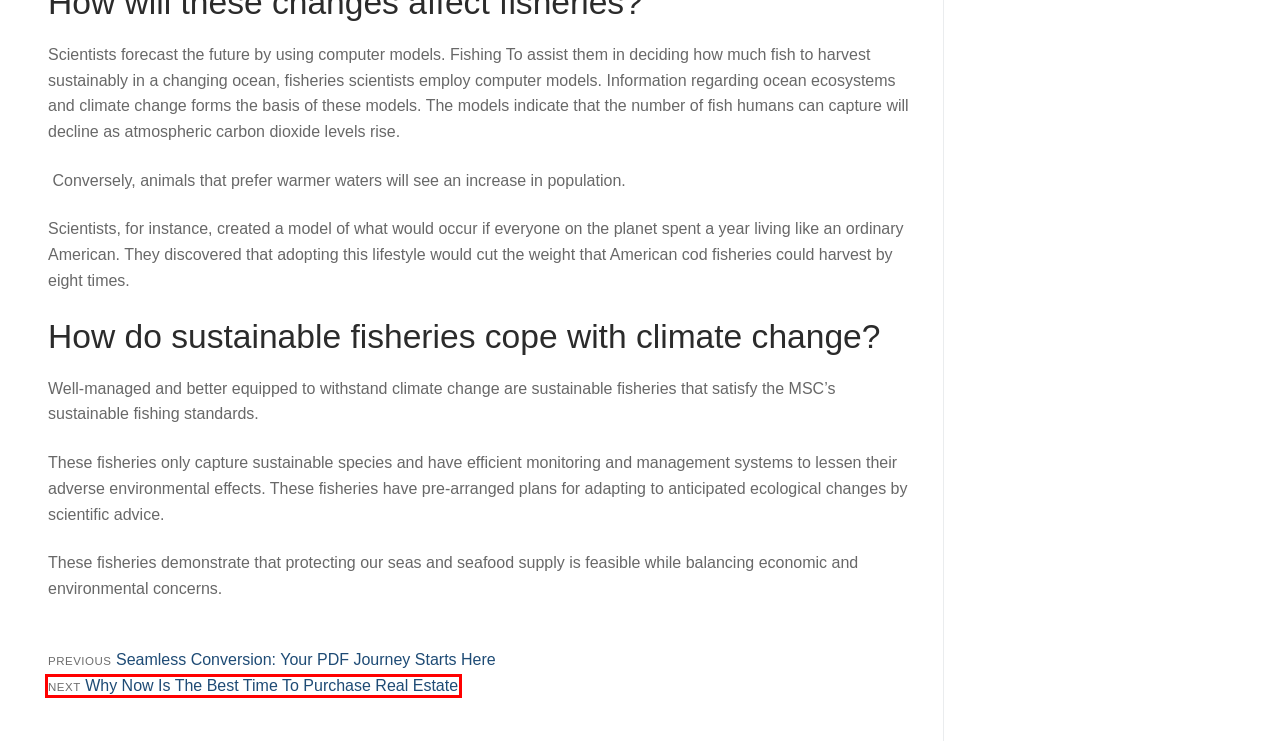You are provided with a screenshot of a webpage that has a red bounding box highlighting a UI element. Choose the most accurate webpage description that matches the new webpage after clicking the highlighted element. Here are your choices:
A. Why Now Is The Best Time To Purchase Real Estate – Bed Rockers Online
B. Business – Bed Rockers Online
C. Photography – Bed Rockers Online
D. Travel – Bed Rockers Online
E. Navigating the Digital Frontier: Insights from a Proptech CIO Consultant – Bed Rockers Online
F. Food – Bed Rockers Online
G. Health – Bed Rockers Online
H. Seamless Conversion: Your PDF Journey Starts Here – Bed Rockers Online

A